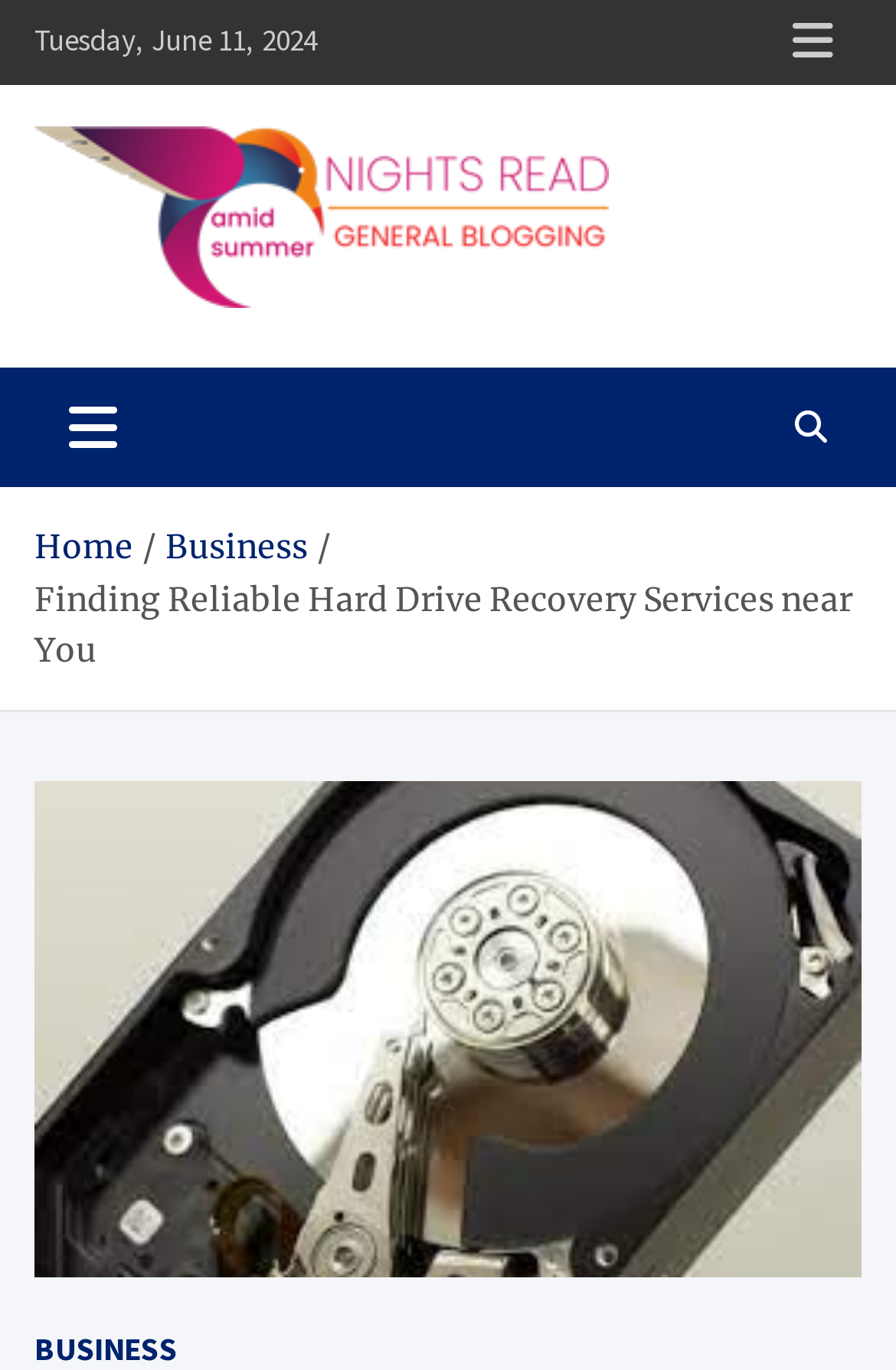What is the date displayed on the webpage?
Answer the question in as much detail as possible.

I found the date by looking at the StaticText element with the text 'Tuesday, June 11, 2024' which has a bounding box coordinate of [0.038, 0.015, 0.354, 0.044].